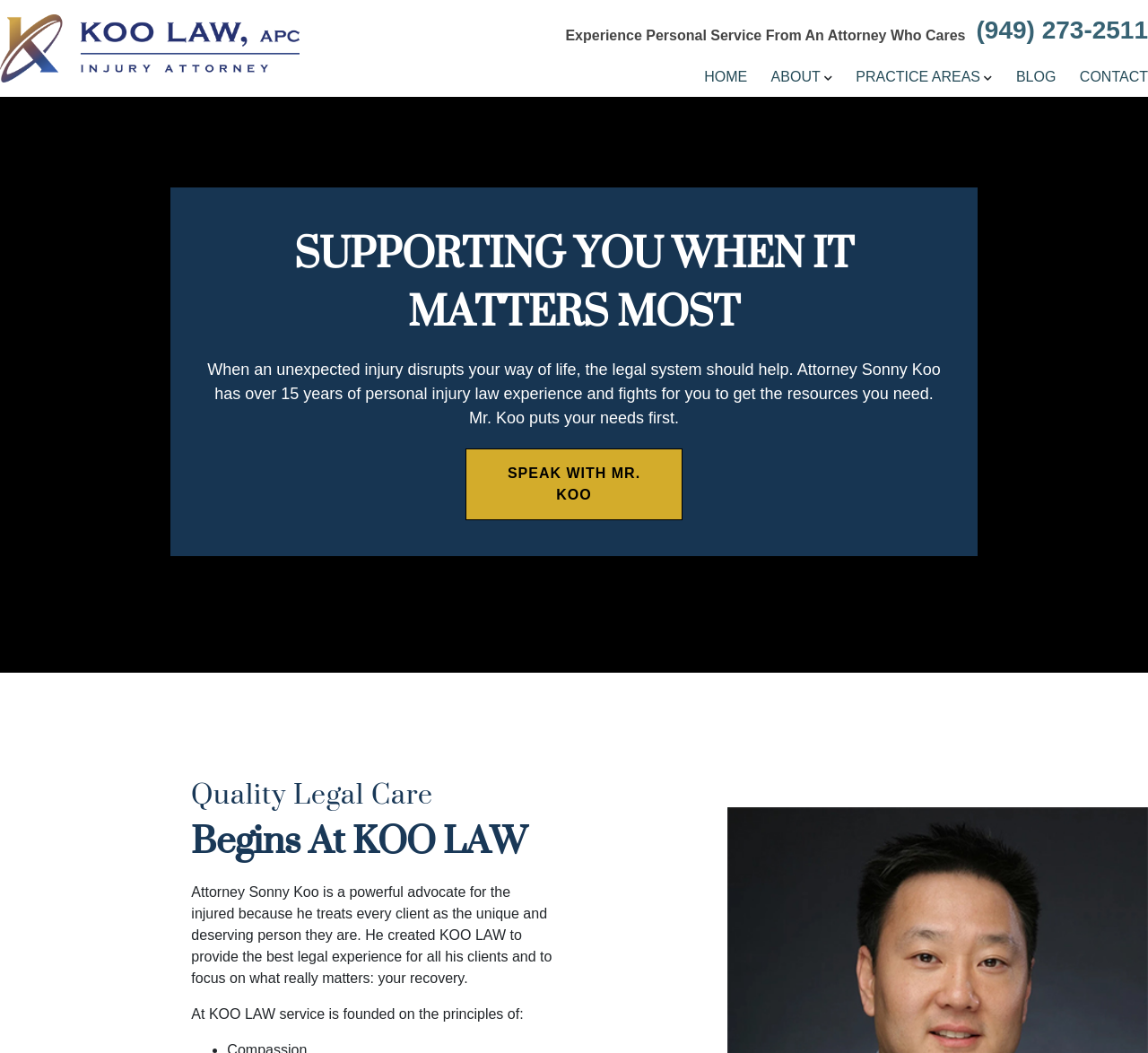Specify the bounding box coordinates of the element's area that should be clicked to execute the given instruction: "Speak with Mr. Koo". The coordinates should be four float numbers between 0 and 1, i.e., [left, top, right, bottom].

[0.405, 0.426, 0.595, 0.494]